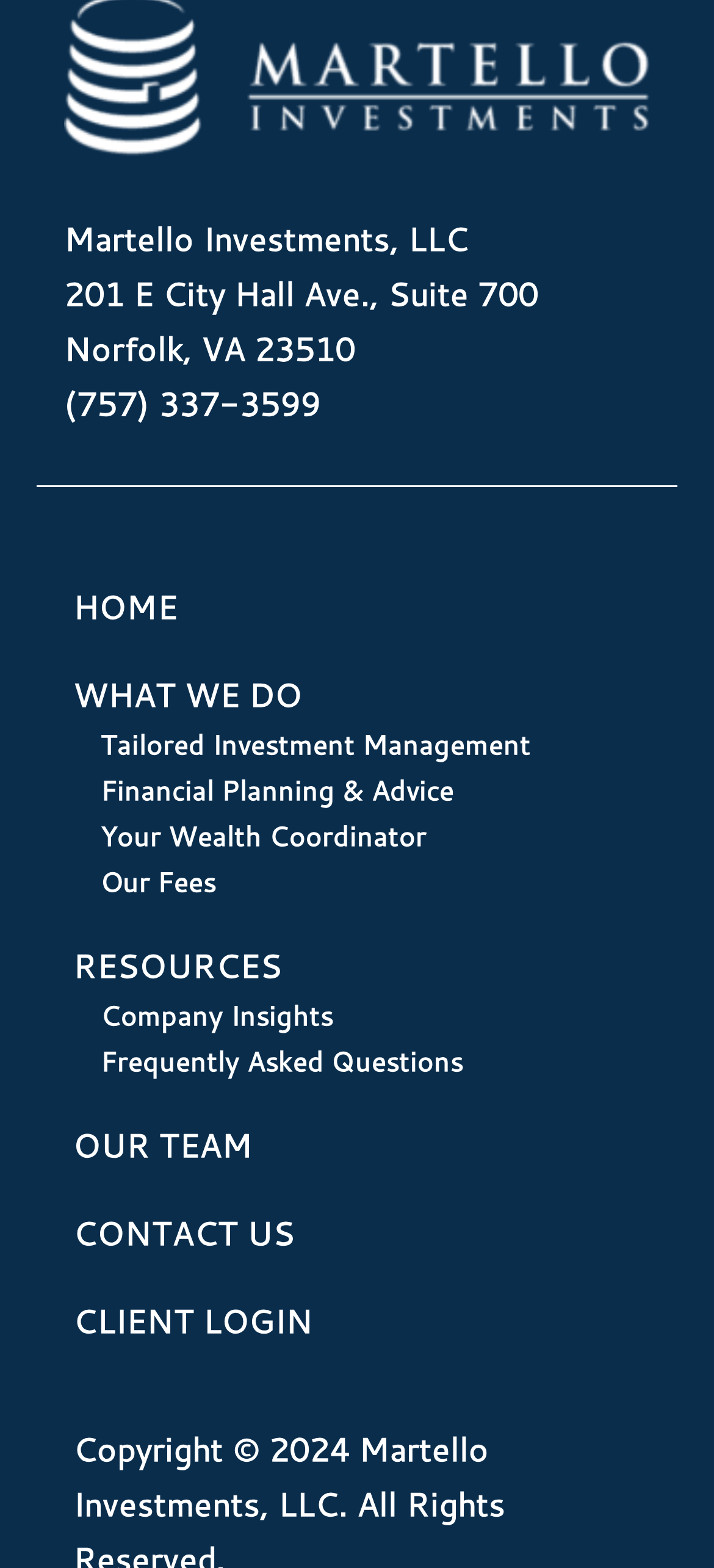Answer the question using only a single word or phrase: 
How many main navigation links are there?

6